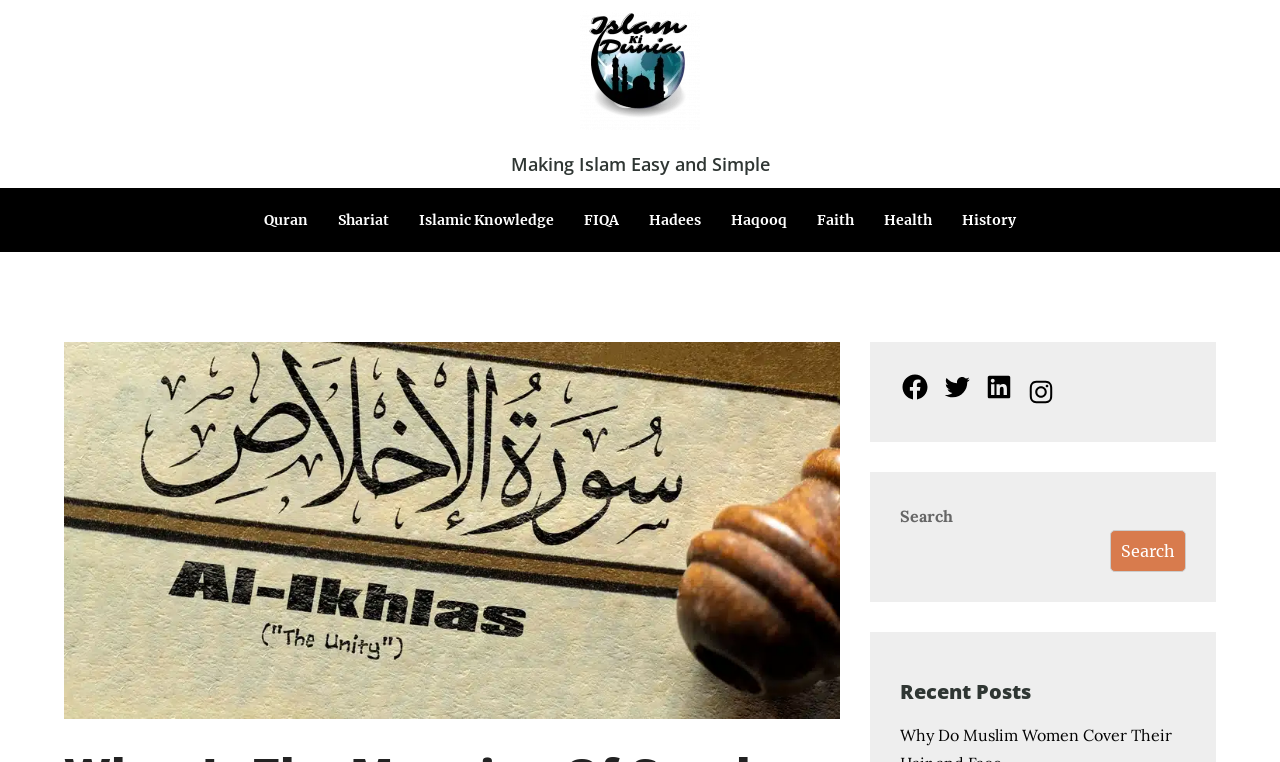Locate the bounding box coordinates of the element you need to click to accomplish the task described by this instruction: "Read the post 'How I became a Romance Writer'".

None